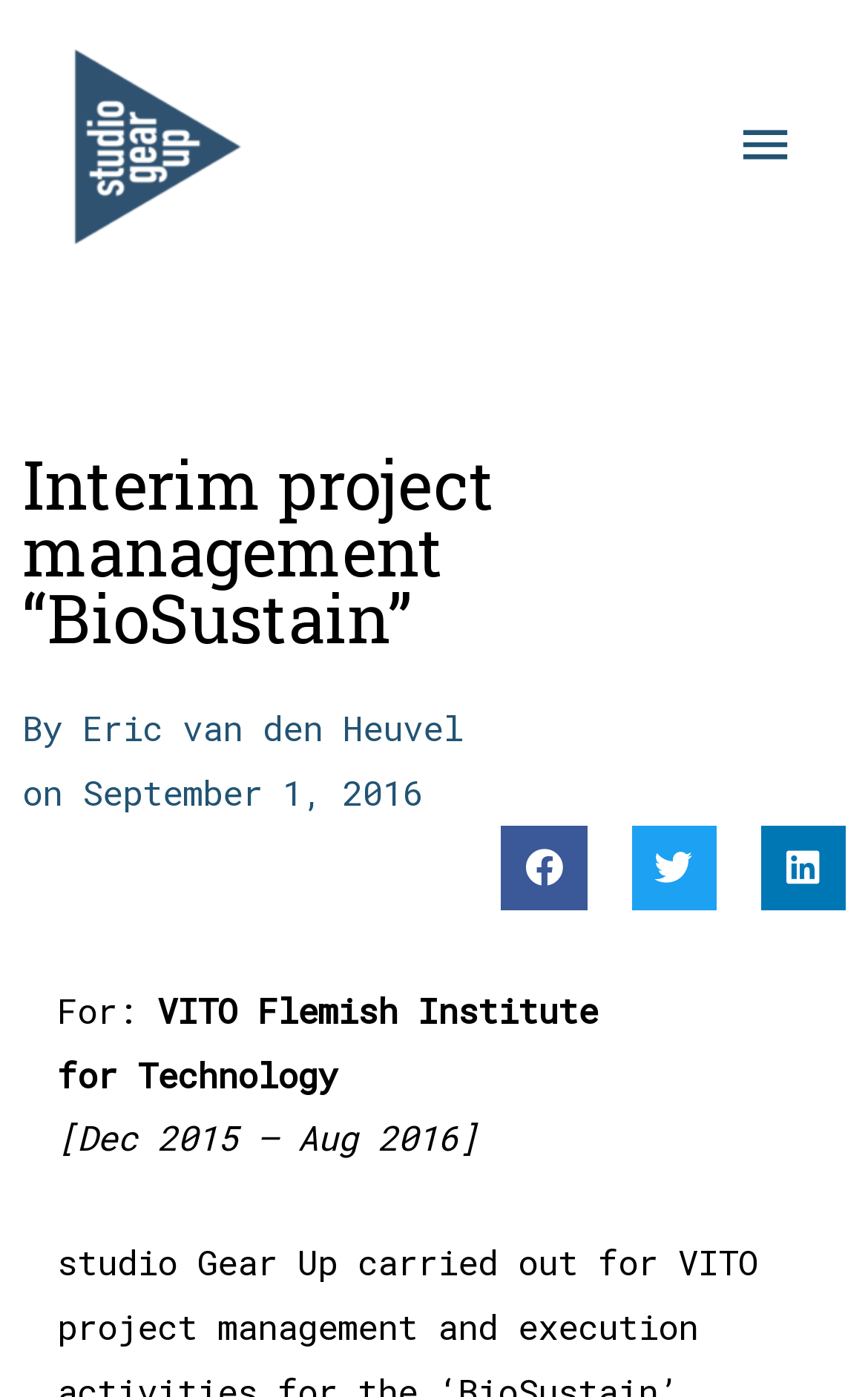Analyze the image and give a detailed response to the question:
When was the article published?

The publication date can be found in the link element 'on September 1, 2016' which is a child of the root element.